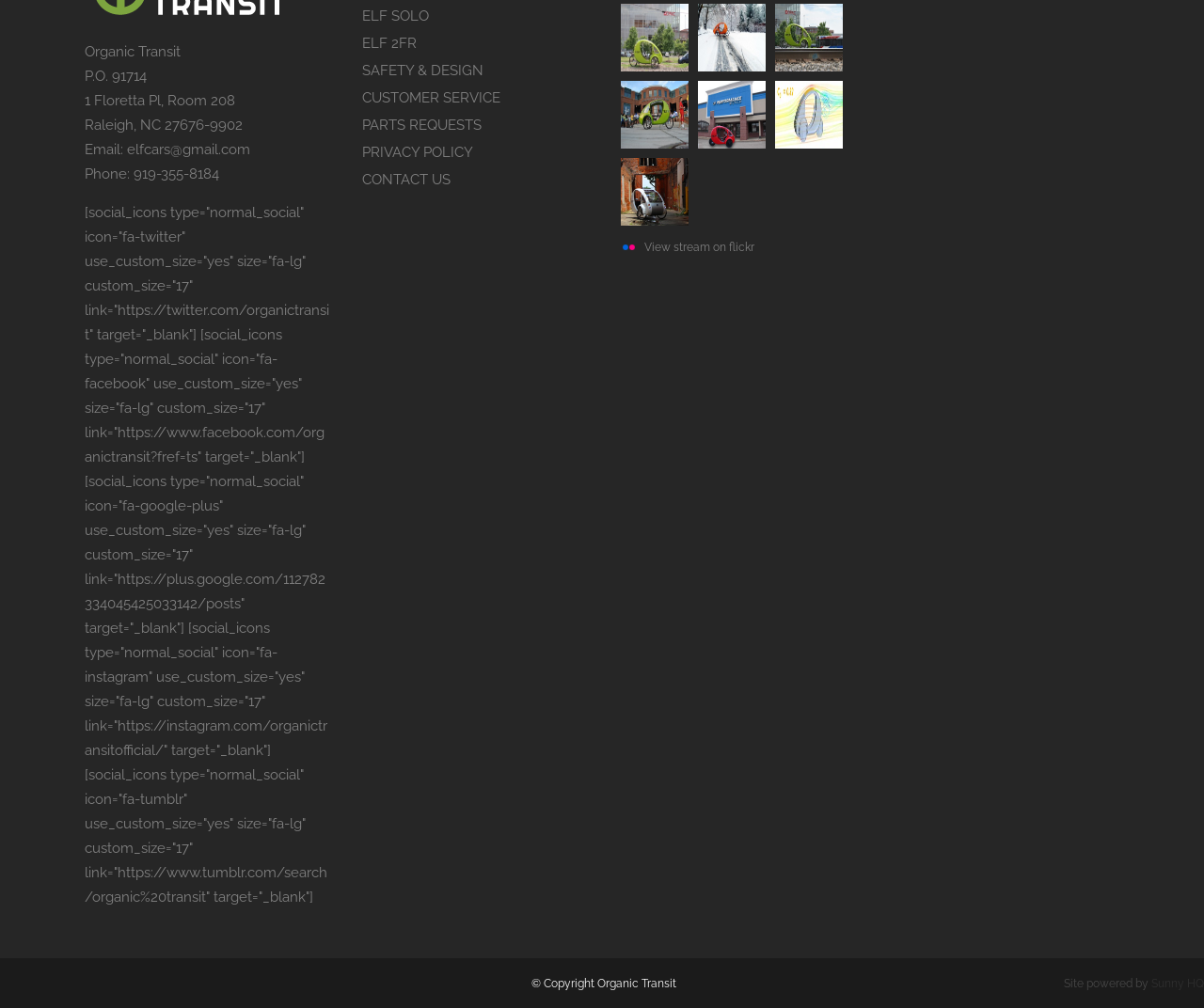Find and specify the bounding box coordinates that correspond to the clickable region for the instruction: "Check out our Twitter page".

[0.07, 0.202, 0.273, 0.898]